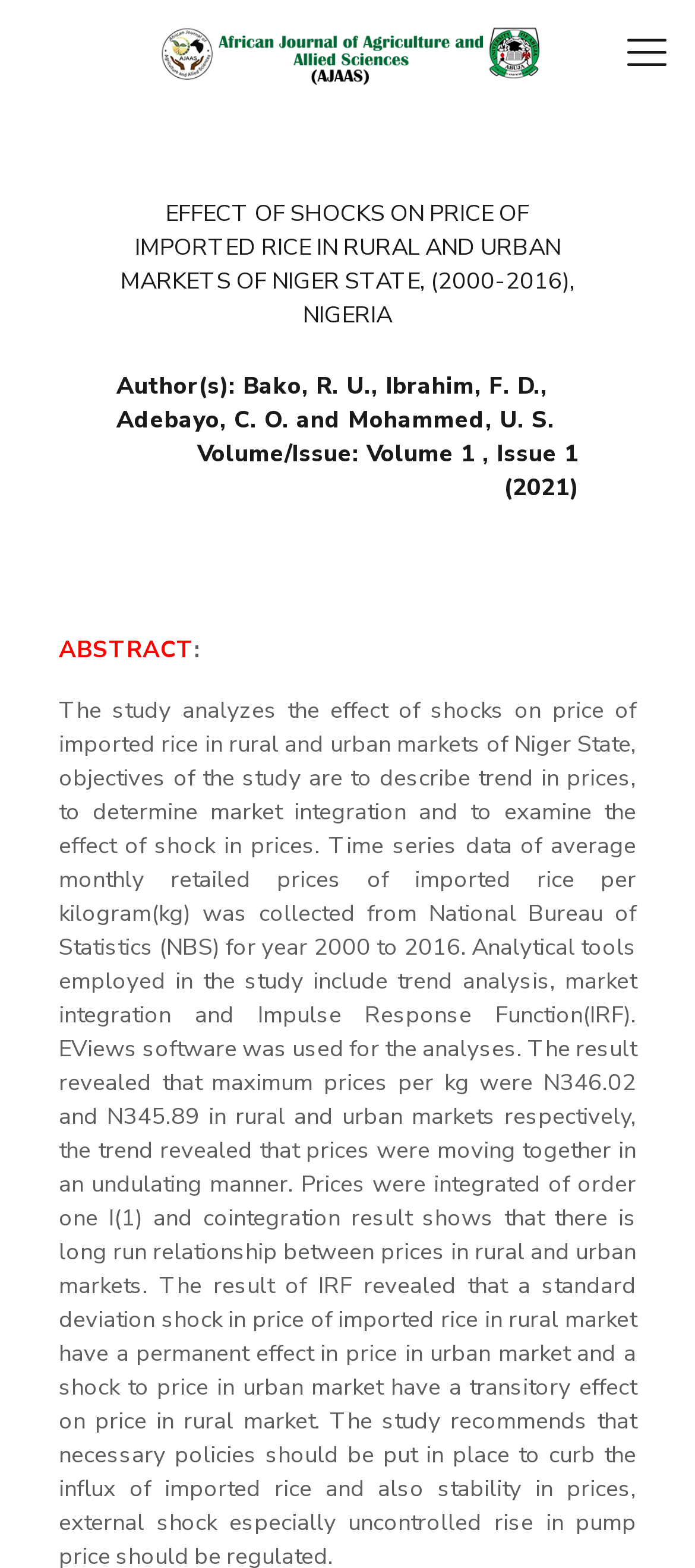Who are the authors of the article?
Please answer the question with as much detail and depth as you can.

I found the authors' names by examining the heading element with the bounding box coordinates [0.168, 0.236, 0.832, 0.279], which contains the text 'Author(s): Bako, R. U., Ibrahim, F. D., Adebayo, C. O. and Mohammed, U. S.'.